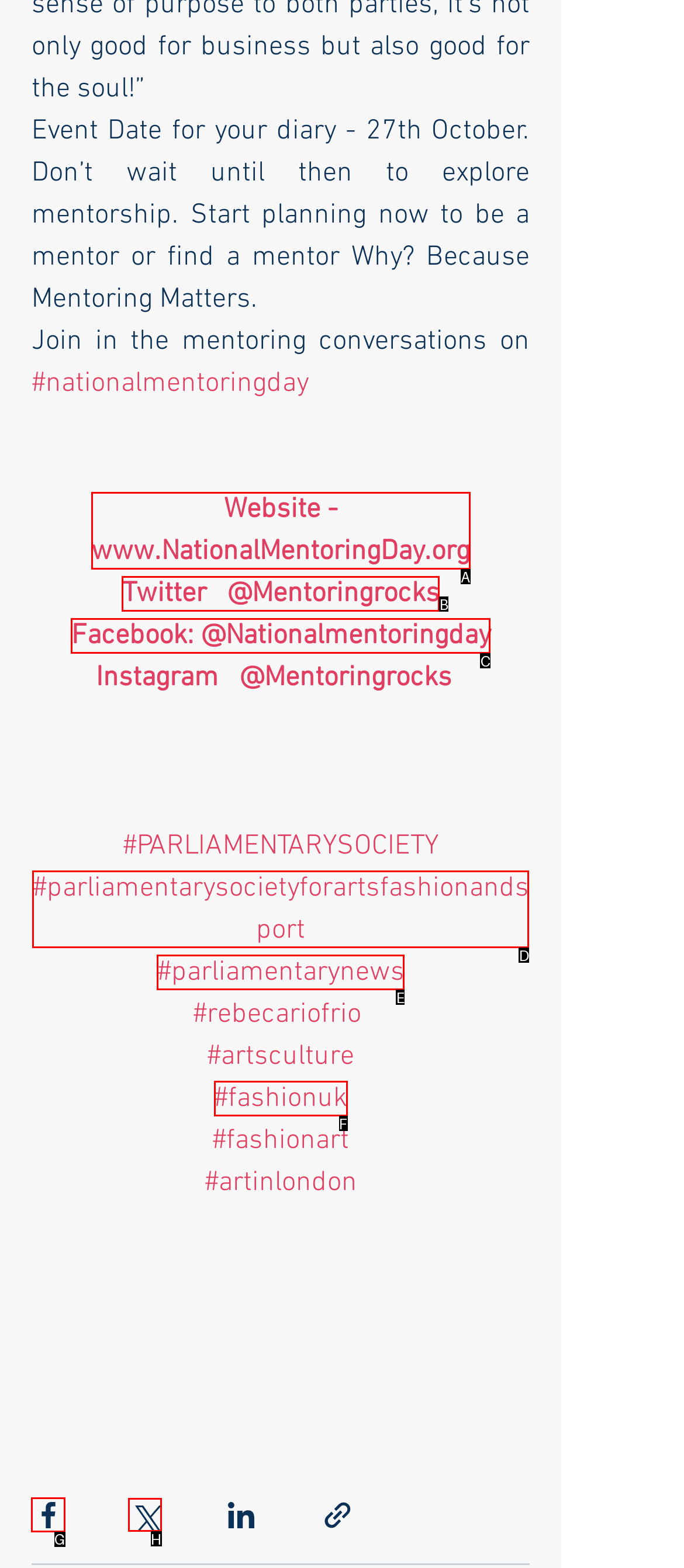Determine which option should be clicked to carry out this task: Share via Facebook
State the letter of the correct choice from the provided options.

G